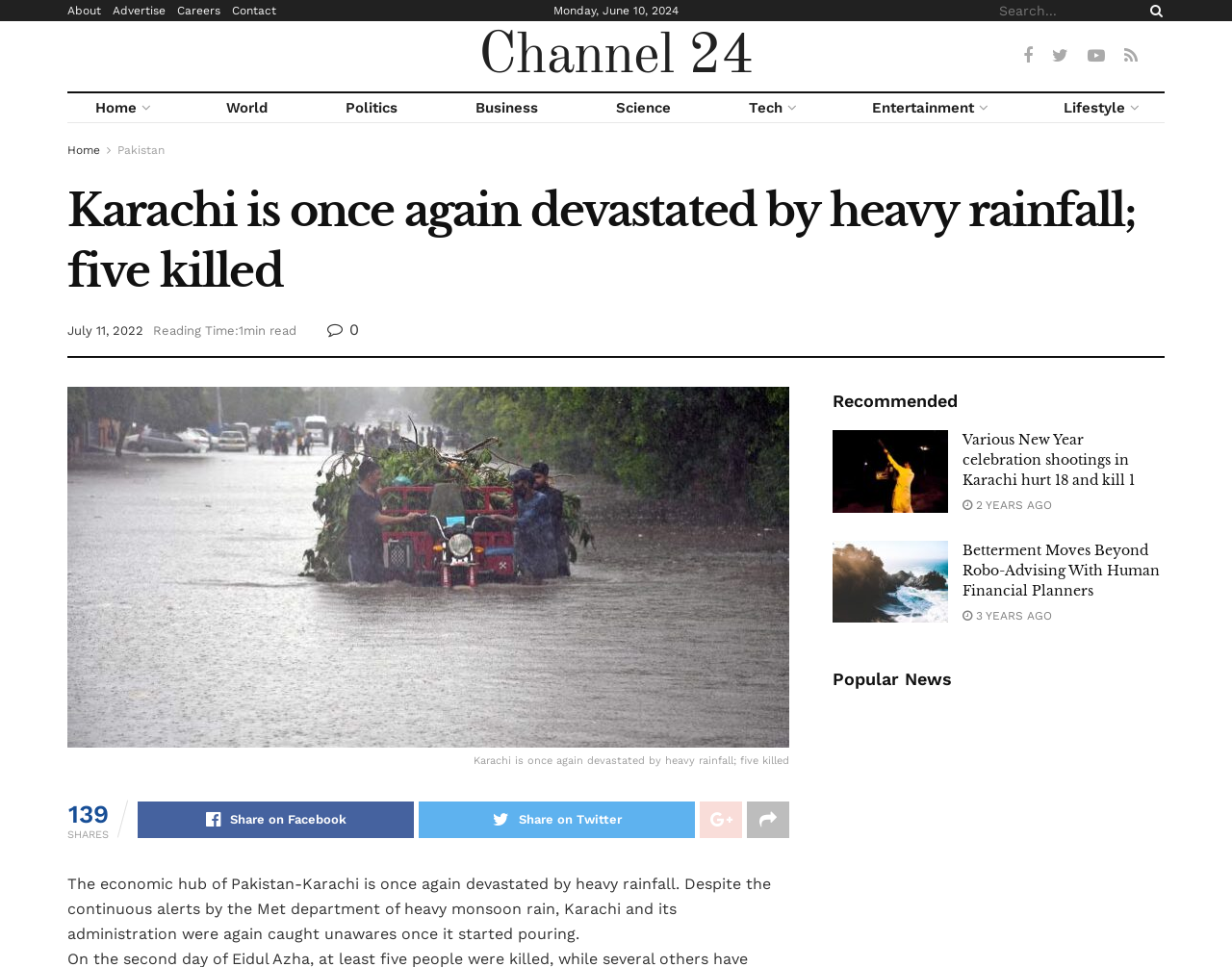What is the topic of the recommended article?
Using the image as a reference, answer with just one word or a short phrase.

New Year celebration shootings